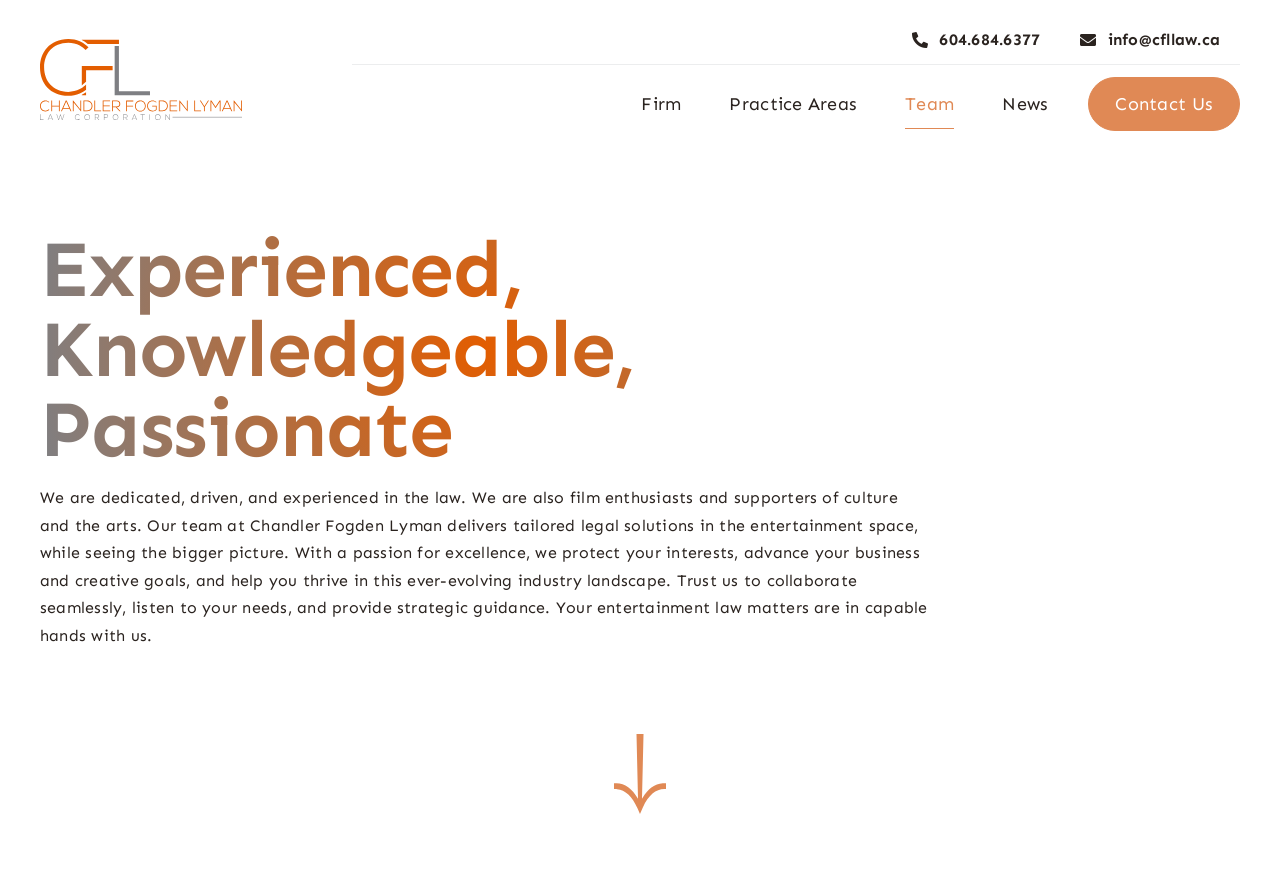Determine the bounding box coordinates of the section I need to click to execute the following instruction: "Navigate to the Firm page". Provide the coordinates as four float numbers between 0 and 1, i.e., [left, top, right, bottom].

[0.501, 0.091, 0.532, 0.148]